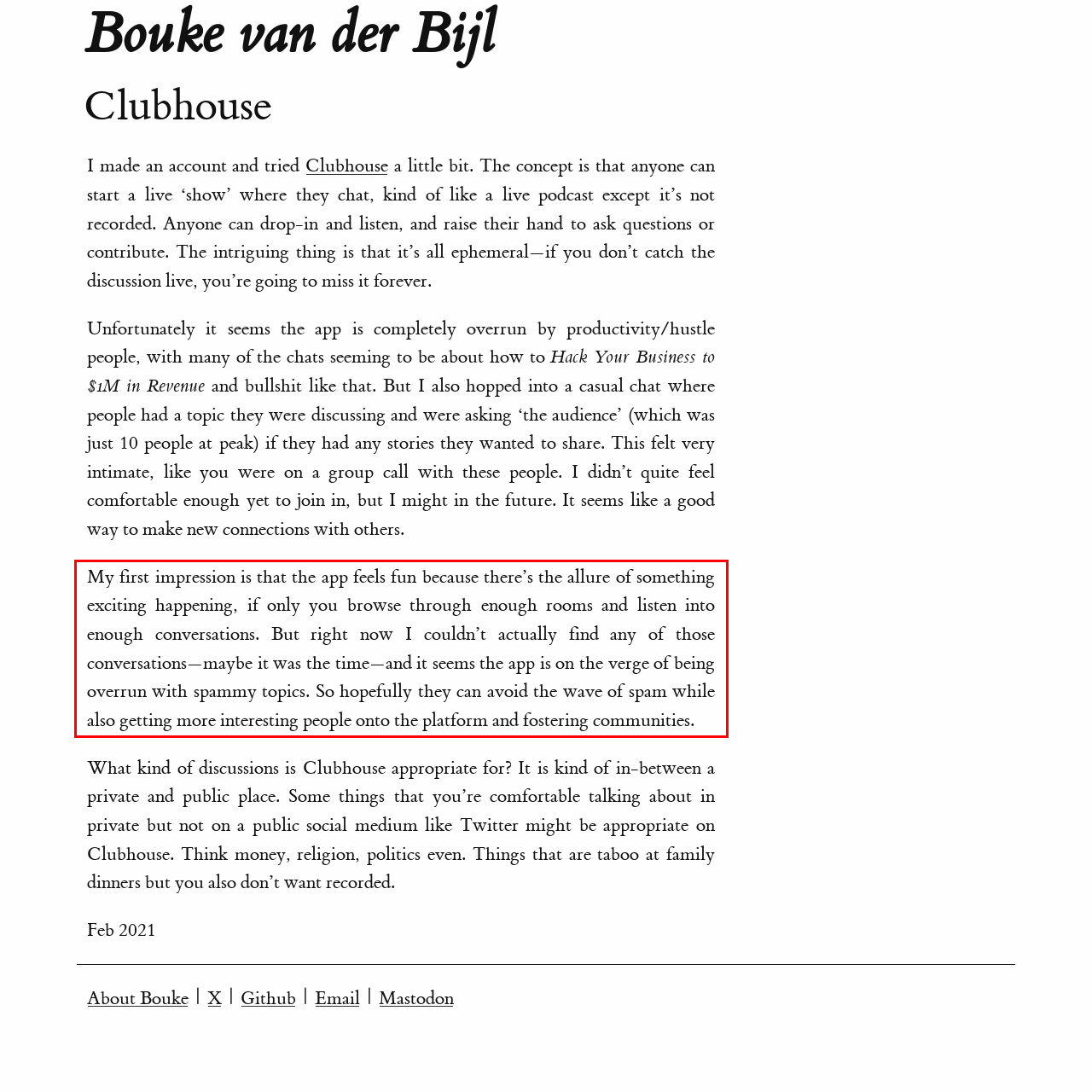Analyze the screenshot of the webpage and extract the text from the UI element that is inside the red bounding box.

My first impression is that the app feels fun because there’s the allure of something exciting happening, if only you browse through enough rooms and listen into enough conversations. But right now I couldn’t actually find any of those conversations—maybe it was the time—and it seems the app is on the verge of being overrun with spammy topics. So hopefully they can avoid the wave of spam while also getting more interesting people onto the platform and fostering communities.